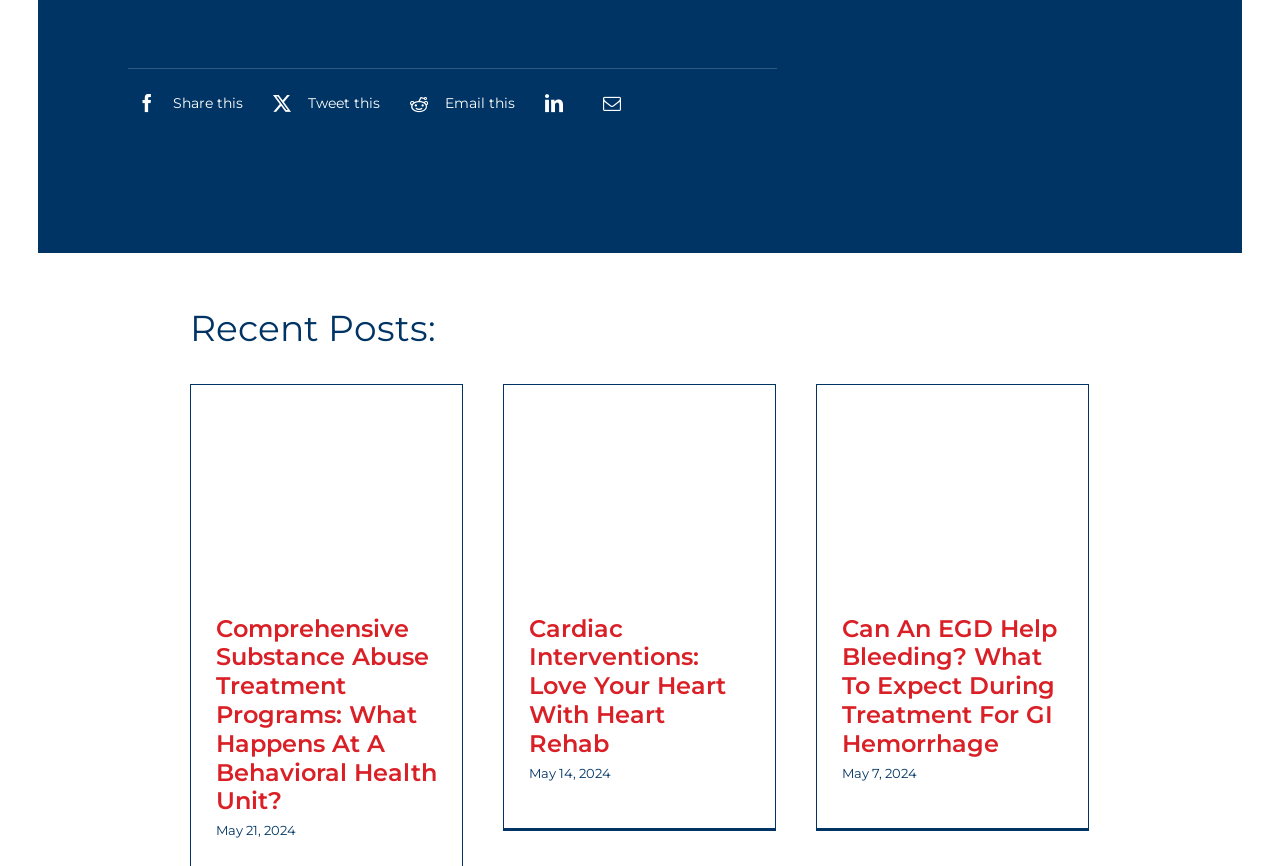Extract the bounding box coordinates for the UI element described by the text: "Behavioral Health Unit". The coordinates should be in the form of [left, top, right, bottom] with values between 0 and 1.

[0.197, 0.674, 0.313, 0.693]